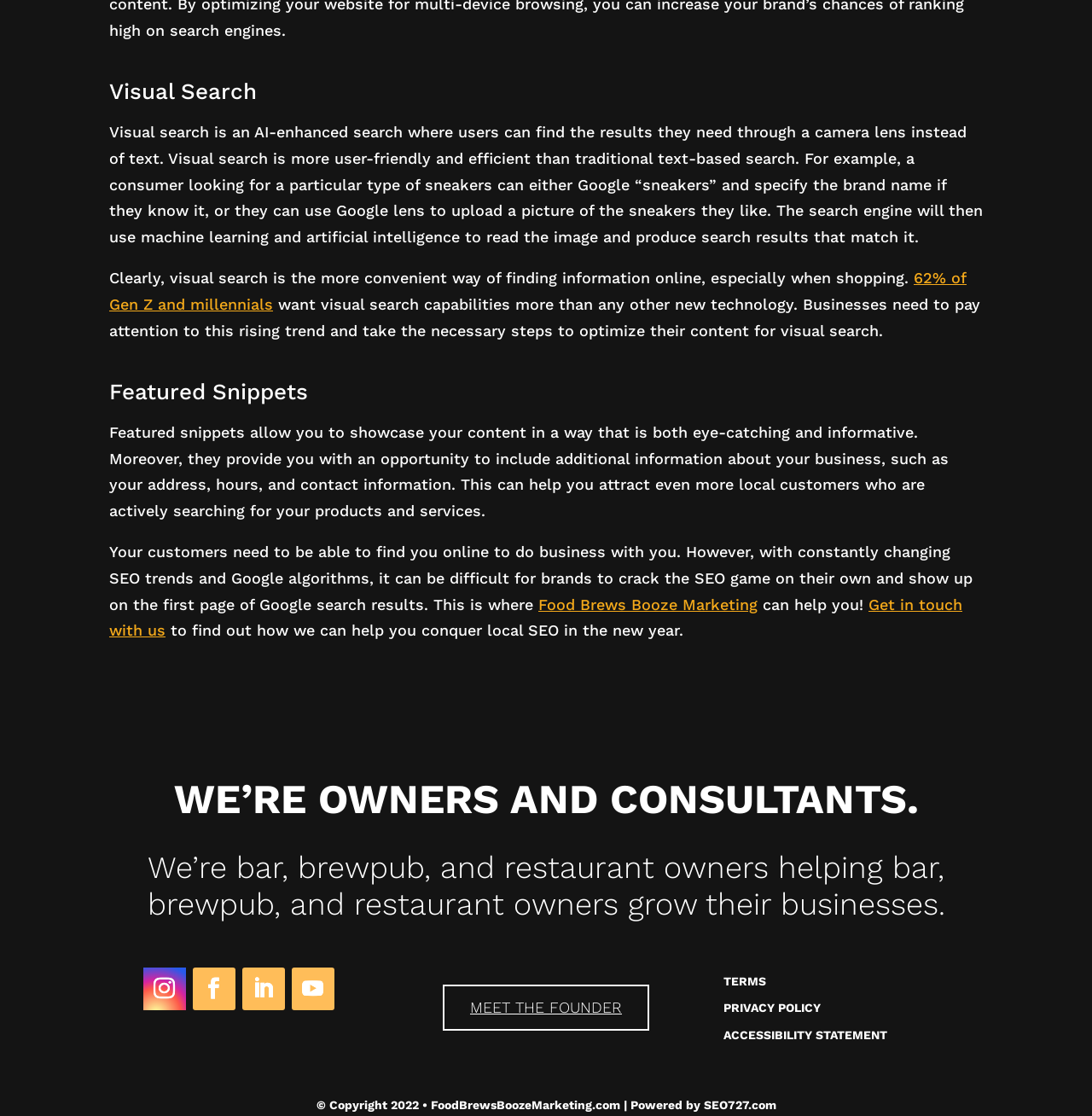Highlight the bounding box of the UI element that corresponds to this description: "Get in touch with us".

[0.1, 0.533, 0.881, 0.573]